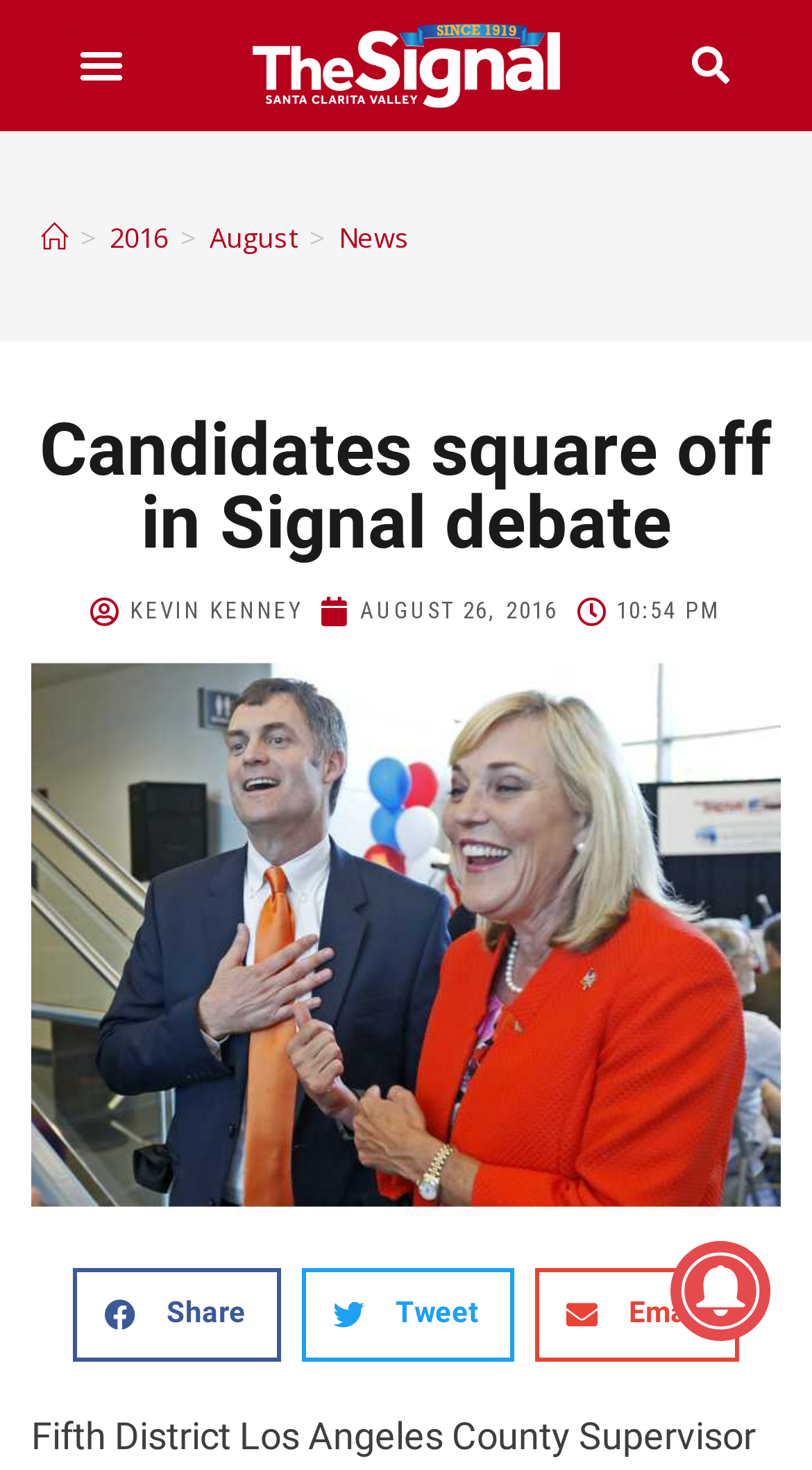Could you specify the bounding box coordinates for the clickable section to complete the following instruction: "Read the news article"?

[0.038, 0.282, 0.962, 0.381]